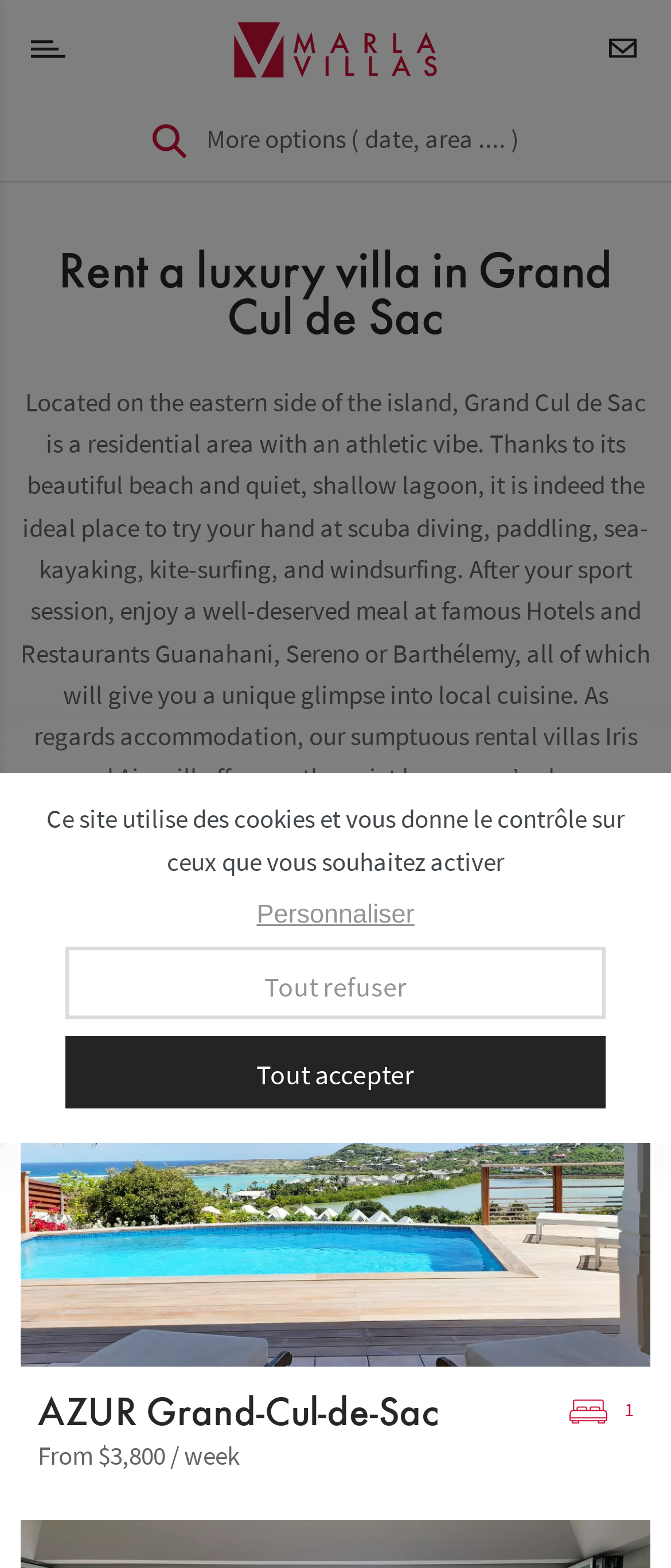What is the name of the villa mentioned?
Using the visual information, answer the question in a single word or phrase.

AZUR